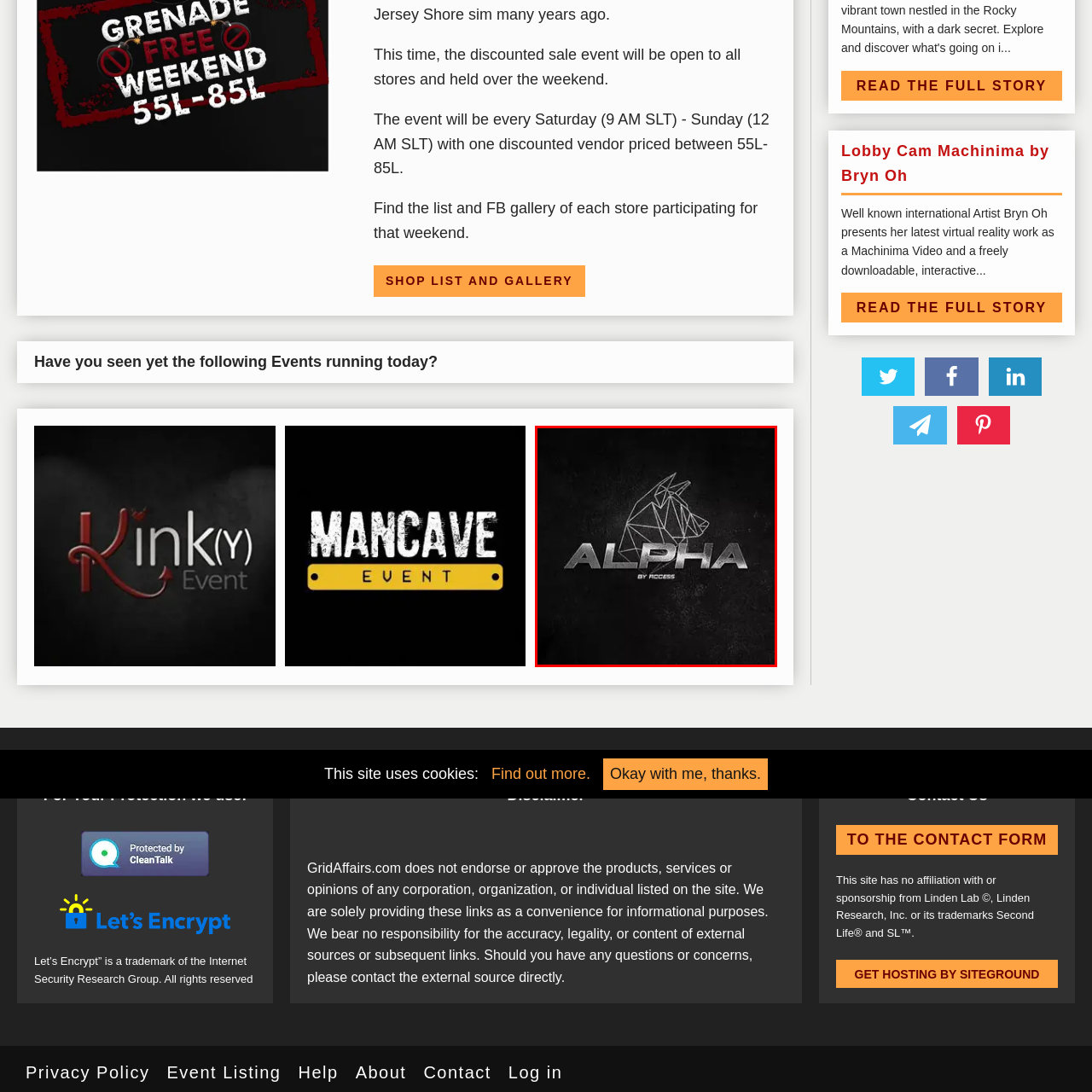Inspect the image outlined by the red box and answer the question using a single word or phrase:
What is the shape of the dog's head depiction?

Polygonal